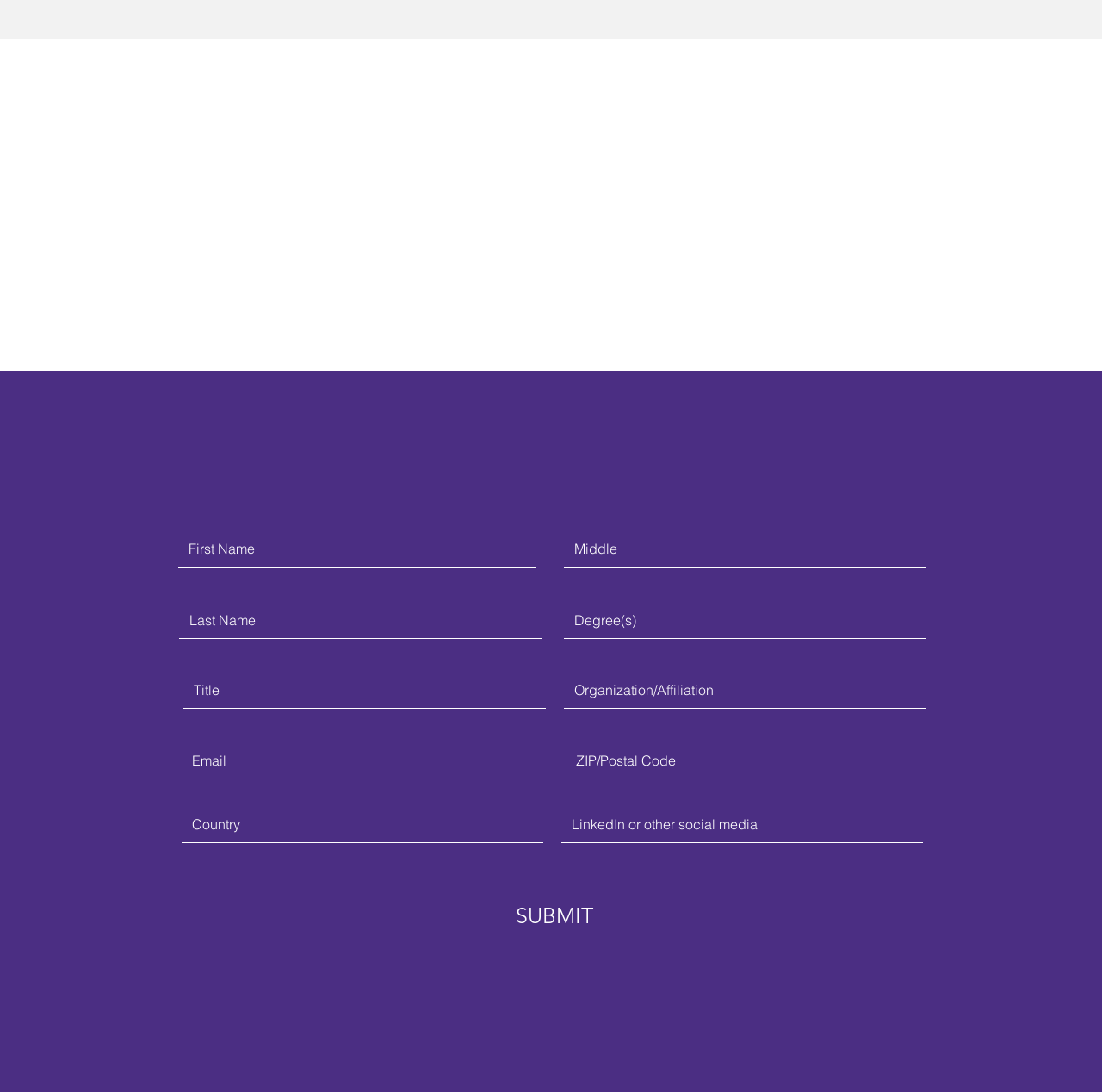Identify the bounding box coordinates of the area you need to click to perform the following instruction: "Enter first name".

[0.162, 0.487, 0.487, 0.52]